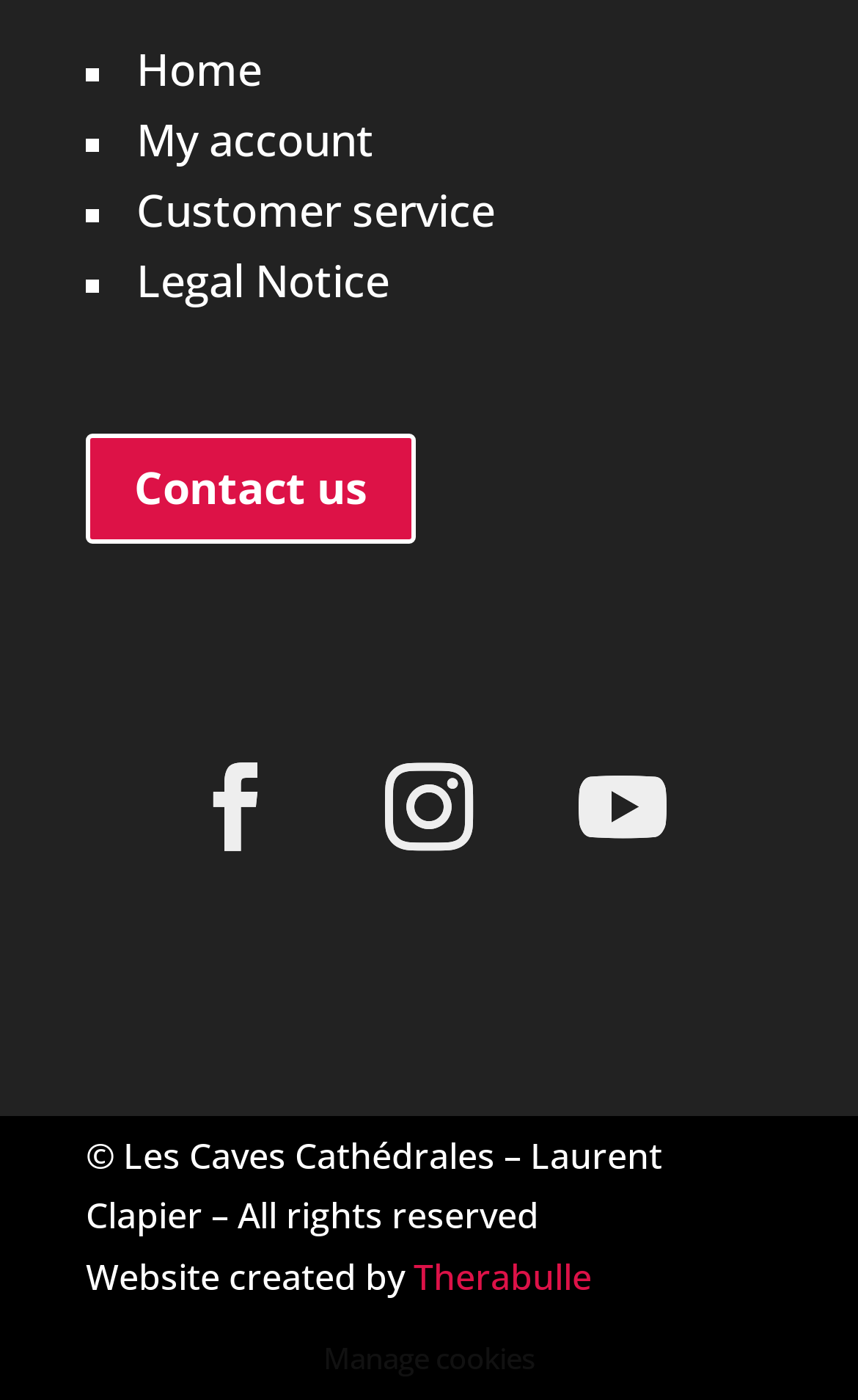Please determine the bounding box coordinates of the element to click on in order to accomplish the following task: "check legal notice". Ensure the coordinates are four float numbers ranging from 0 to 1, i.e., [left, top, right, bottom].

[0.159, 0.18, 0.454, 0.222]